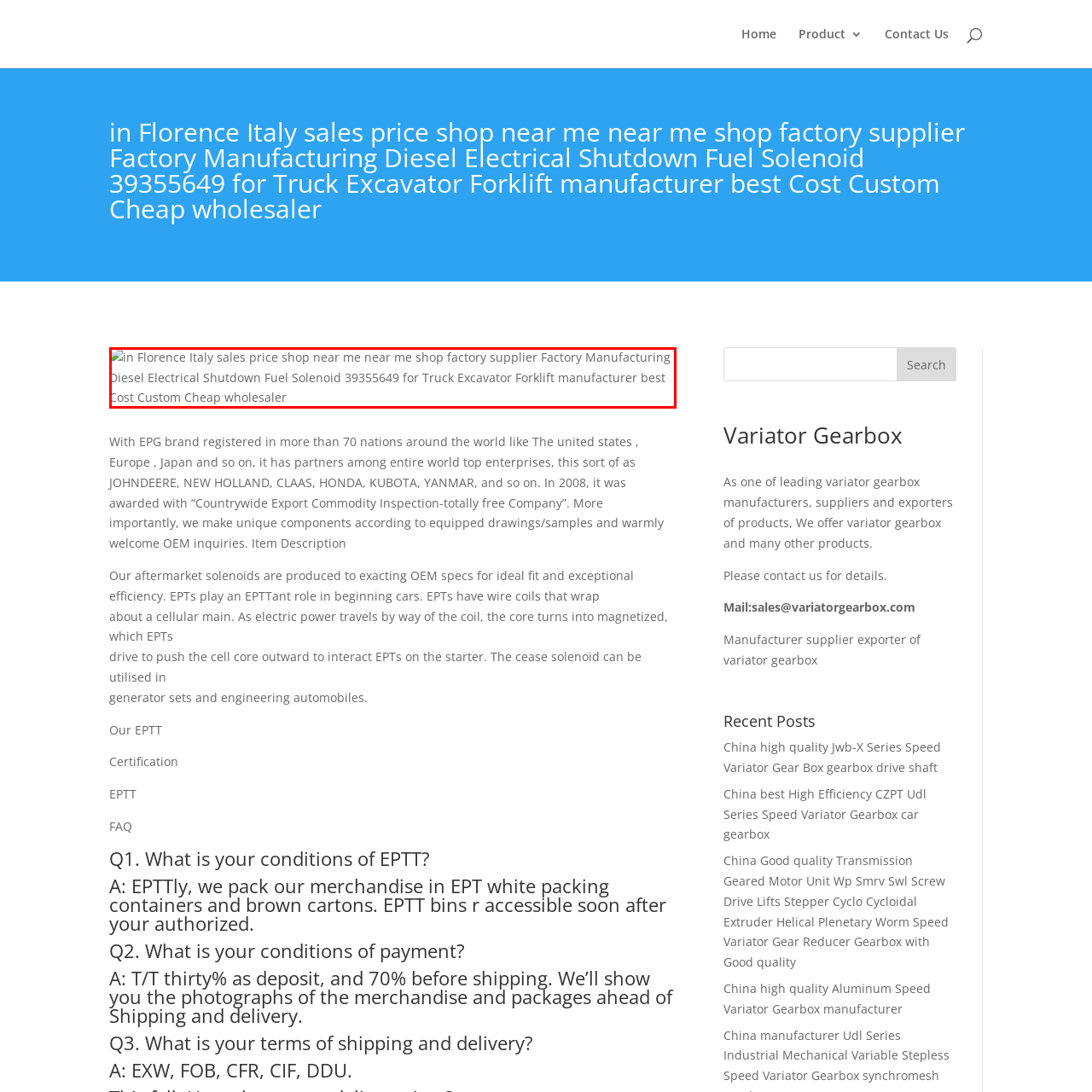What type of vehicles use the Diesel Electrical Shutdown Fuel Solenoid?
Please observe the details within the red bounding box in the image and respond to the question with a detailed explanation based on what you see.

The caption specifies that the Diesel Electrical Shutdown Fuel Solenoid, model number 39355649, is designed for use in trucks, excavators, and forklifts, indicating its application in heavy machinery and industrial settings.